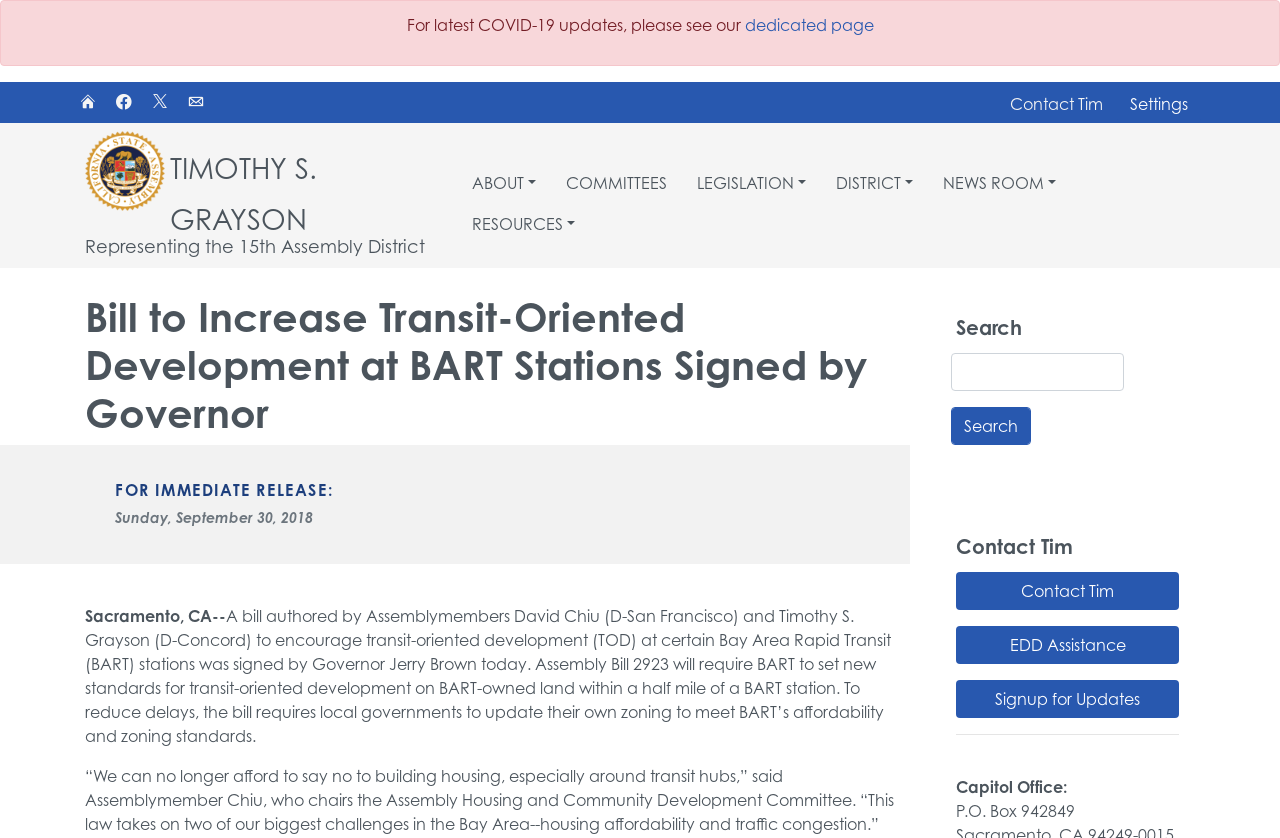What is the date mentioned in the press release?
Examine the image and provide an in-depth answer to the question.

This answer can be found in the time element that is located below the 'FOR IMMEDIATE RELEASE:' heading. The time element displays the date 'Sunday, September 30, 2018'.